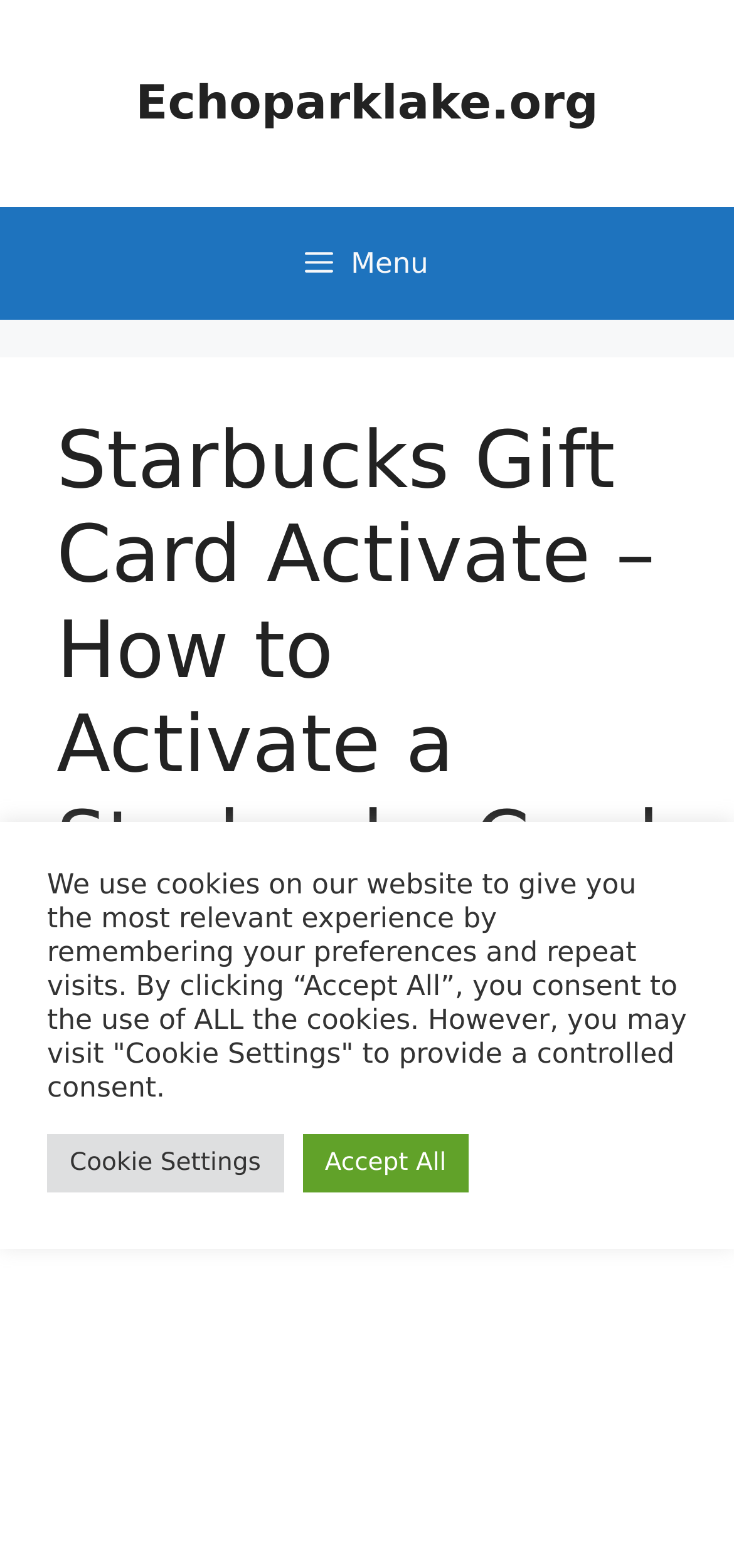What is the purpose of the button 'Menu'?
Provide a detailed and extensive answer to the question.

I found the purpose of the button 'Menu' by looking at its description in the navigation section, which says it controls the primary menu.